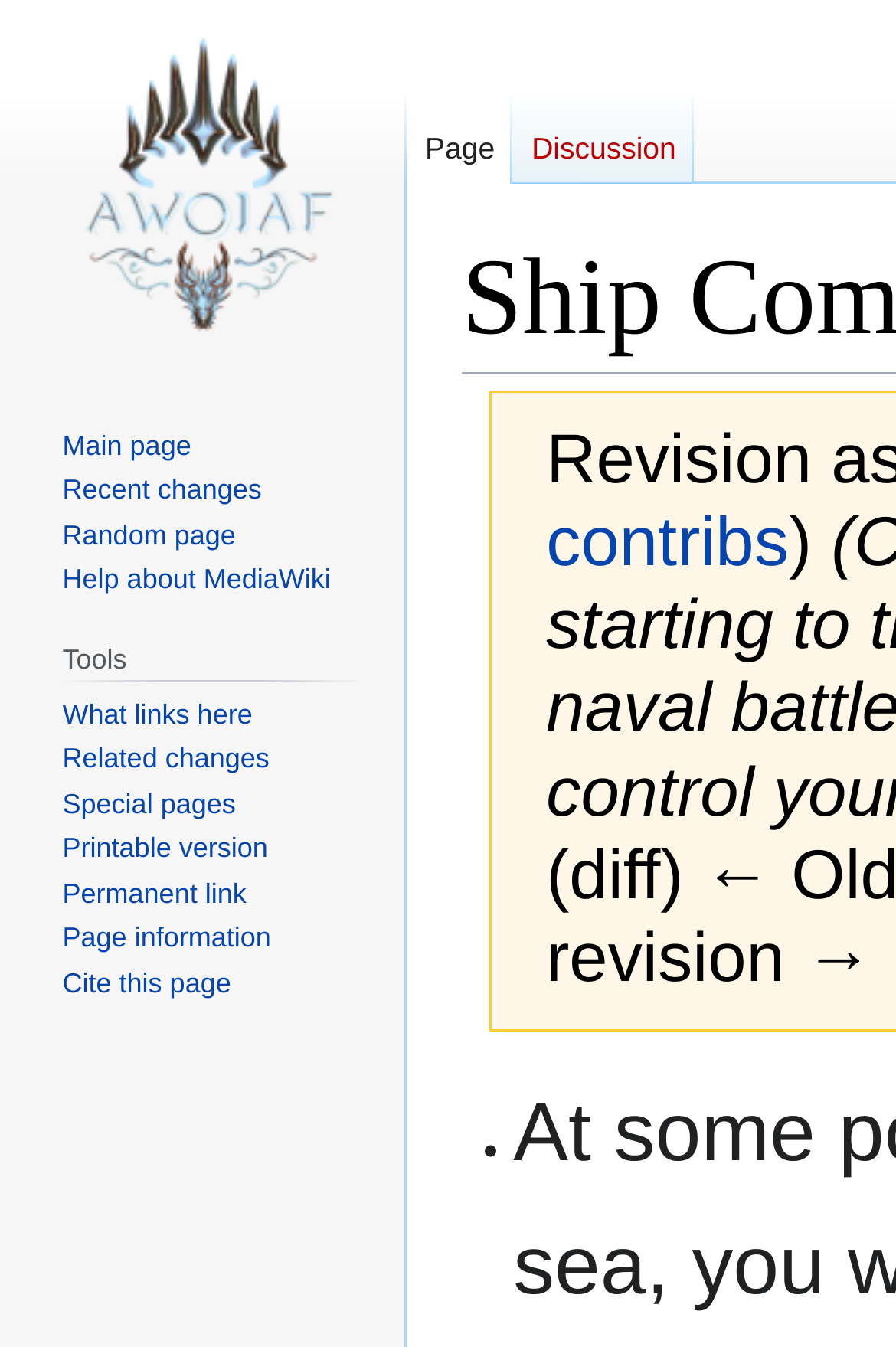What is the text of the first link in the 'Navigation' section? Based on the image, give a response in one word or a short phrase.

Main page